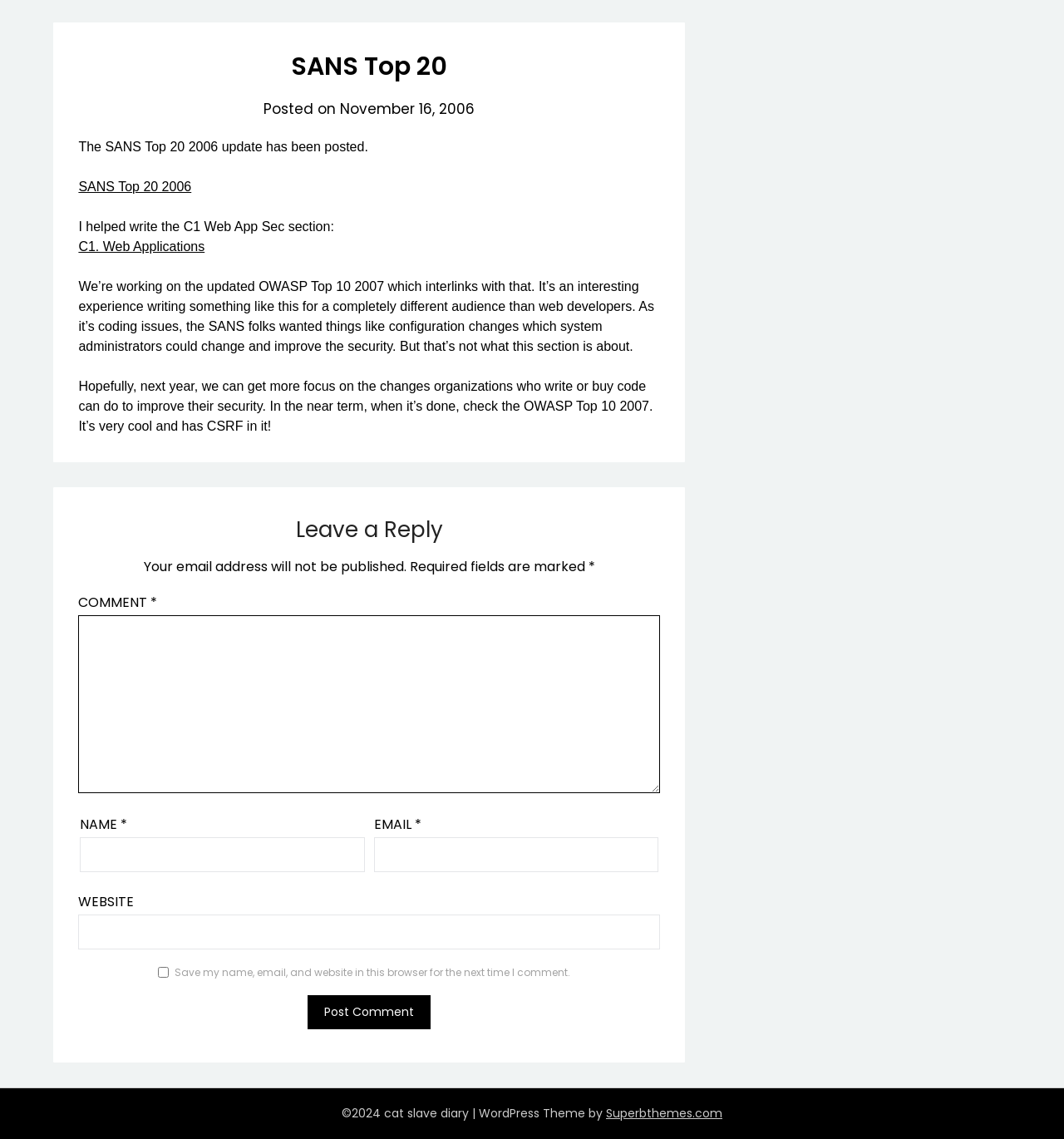Given the following UI element description: "November 16, 2006November 16, 2006", find the bounding box coordinates in the webpage screenshot.

[0.32, 0.087, 0.446, 0.104]